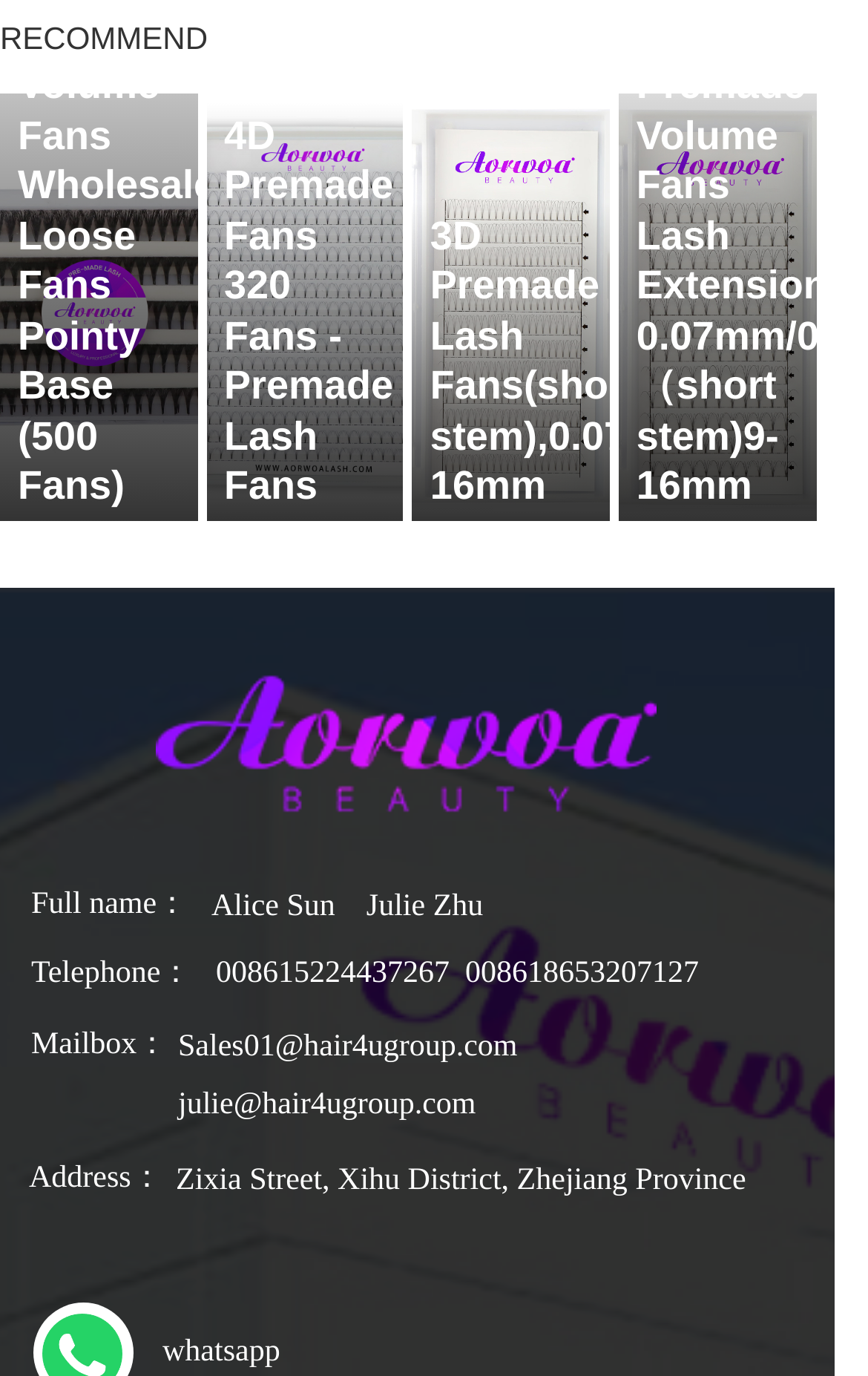What is the email address of Julie Zhu?
Analyze the screenshot and provide a detailed answer to the question.

I found the email address information under the 'Mailbox:' label, which is 'julie@hair4ugroup.com'.